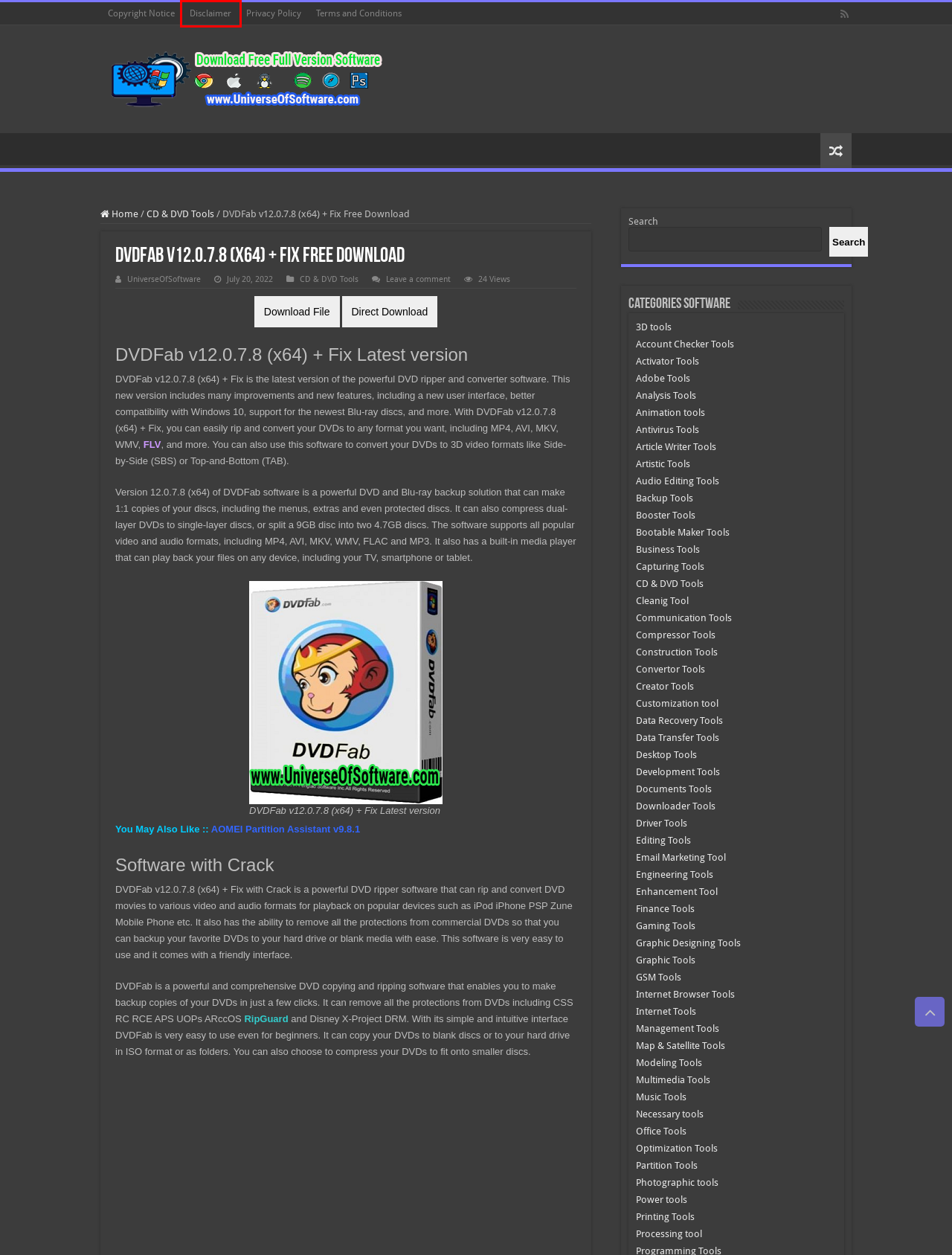You are given a screenshot of a webpage with a red rectangle bounding box around a UI element. Select the webpage description that best matches the new webpage after clicking the element in the bounding box. Here are the candidates:
A. Adobe Tools Archives - Best Software Pre Cracked Free Download
B. Disclaimer - Best Software Pre Cracked Free Download
C. GSM Tools Archives - Best Software Pre Cracked Free Download
D. 3D tools Archives - Best Software Pre Cracked Free Download
E. Creator Tools Archives - Best Software Pre Cracked Free Download
F. Copyright Notice - Best Software Pre Cracked Free Download
G. Processing tool Archives - Best Software Pre Cracked Free Download
H. Finance Tools Archives - Best Software Pre Cracked Free Download

B